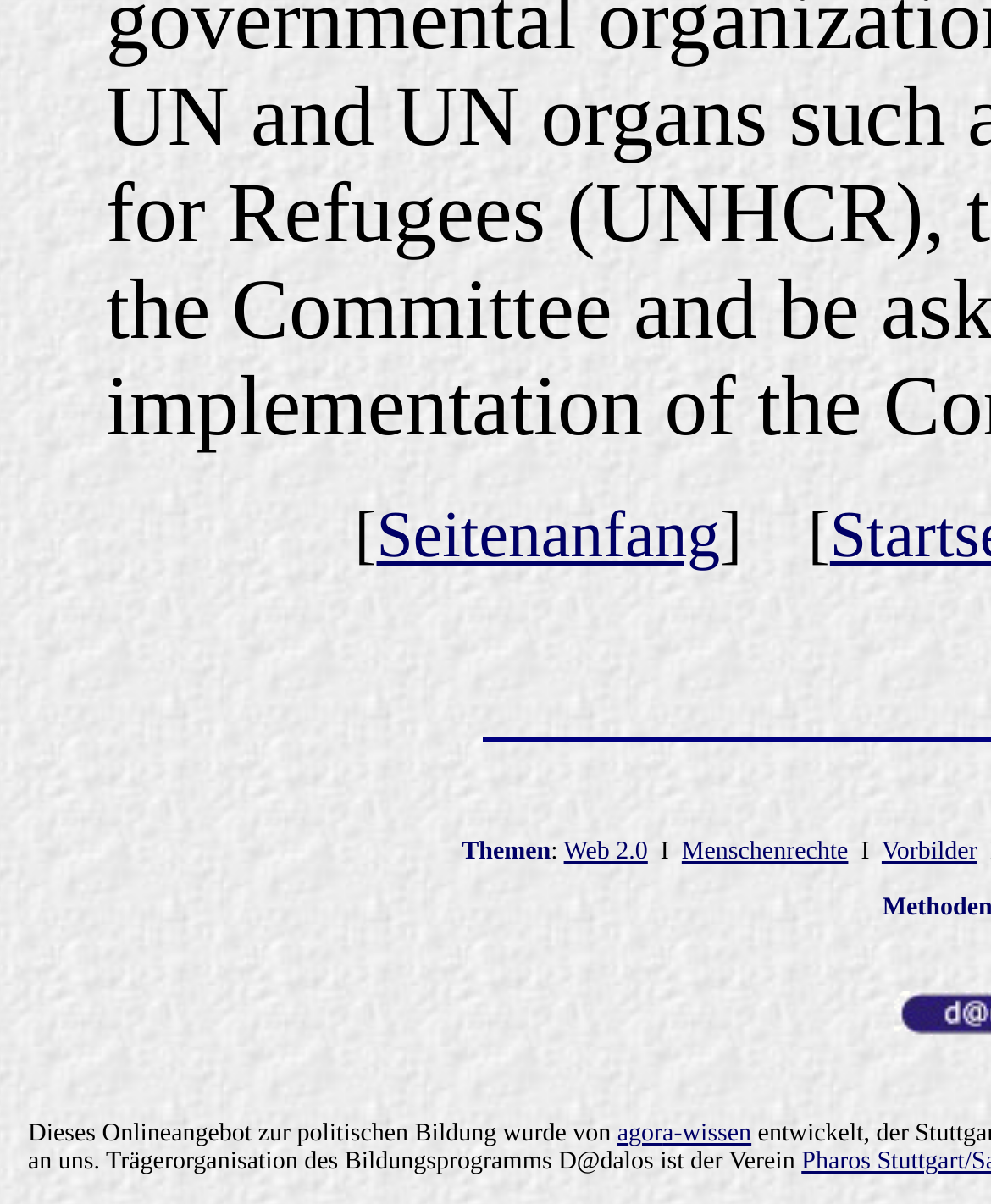What is the first theme listed on this webpage?
Make sure to answer the question with a detailed and comprehensive explanation.

By examining the webpage structure, I found that the first theme listed is 'Web 2.0', which is a link element located at coordinates [0.569, 0.696, 0.654, 0.719].